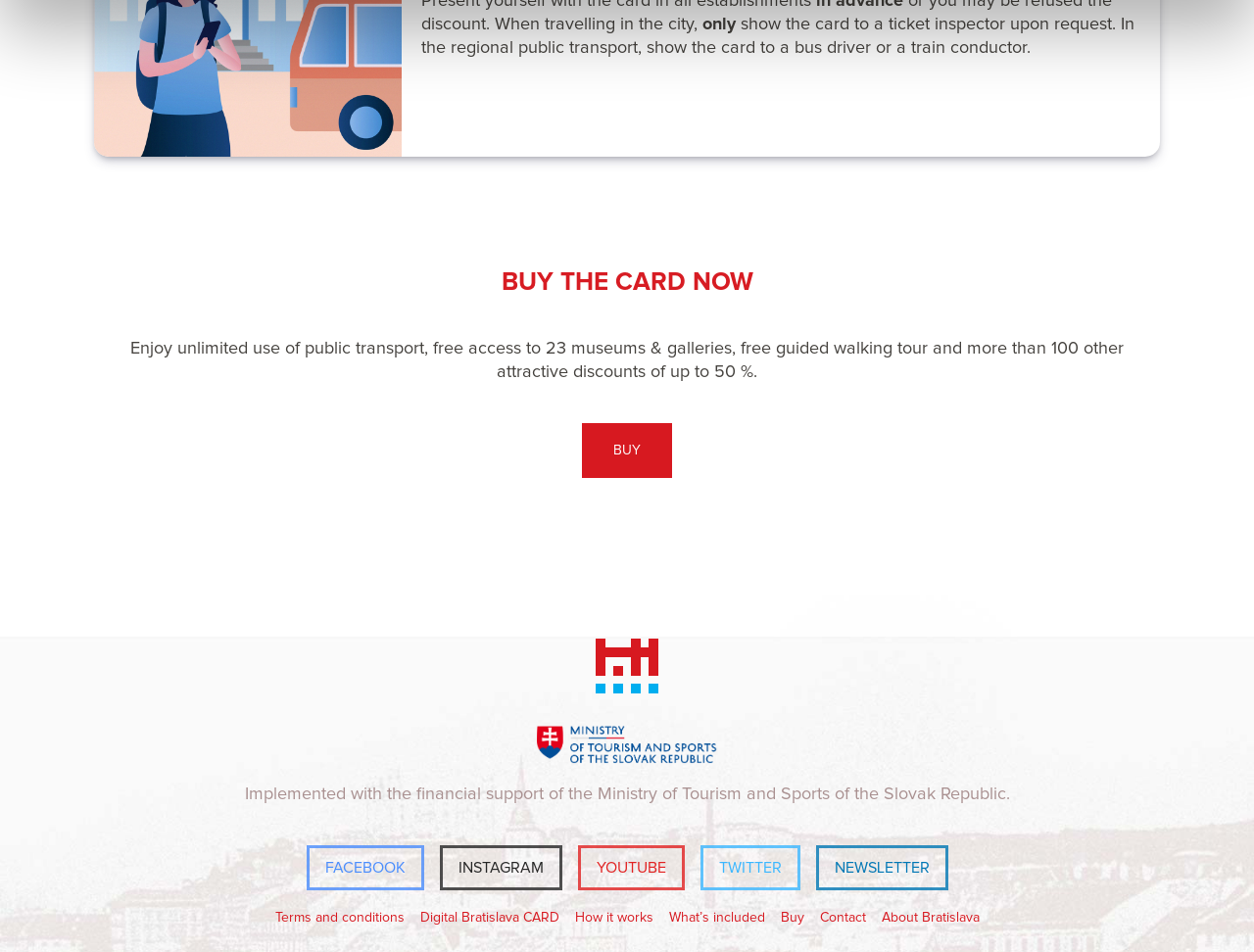Determine the bounding box coordinates for the area that should be clicked to carry out the following instruction: "Read the terms and conditions".

[0.219, 0.957, 0.322, 0.972]